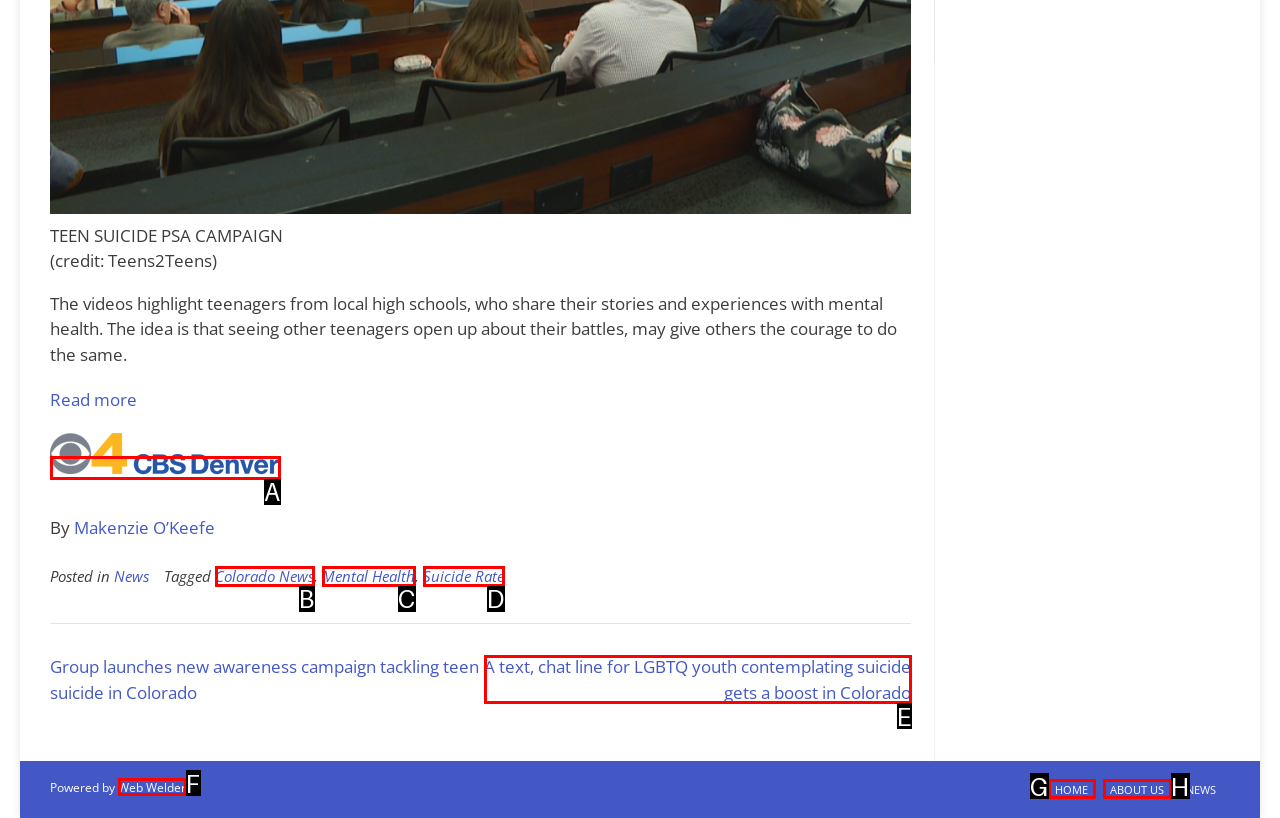Determine the option that aligns with this description: Web Welder
Reply with the option's letter directly.

F